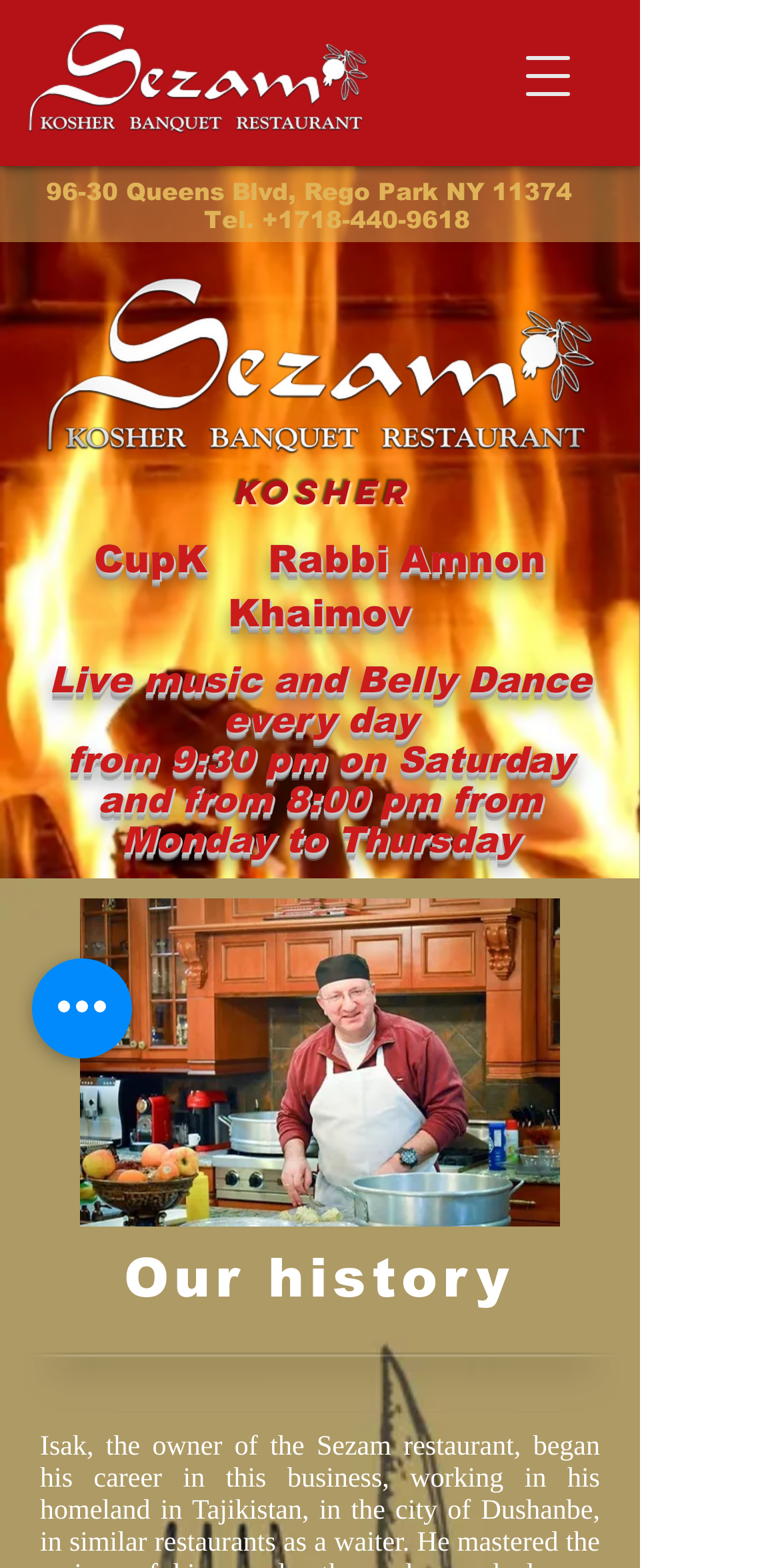Using the given description, provide the bounding box coordinates formatted as (top-left x, top-left y, bottom-right x, bottom-right y), with all values being floating point numbers between 0 and 1. Description: aria-label="Quick actions"

[0.041, 0.611, 0.169, 0.675]